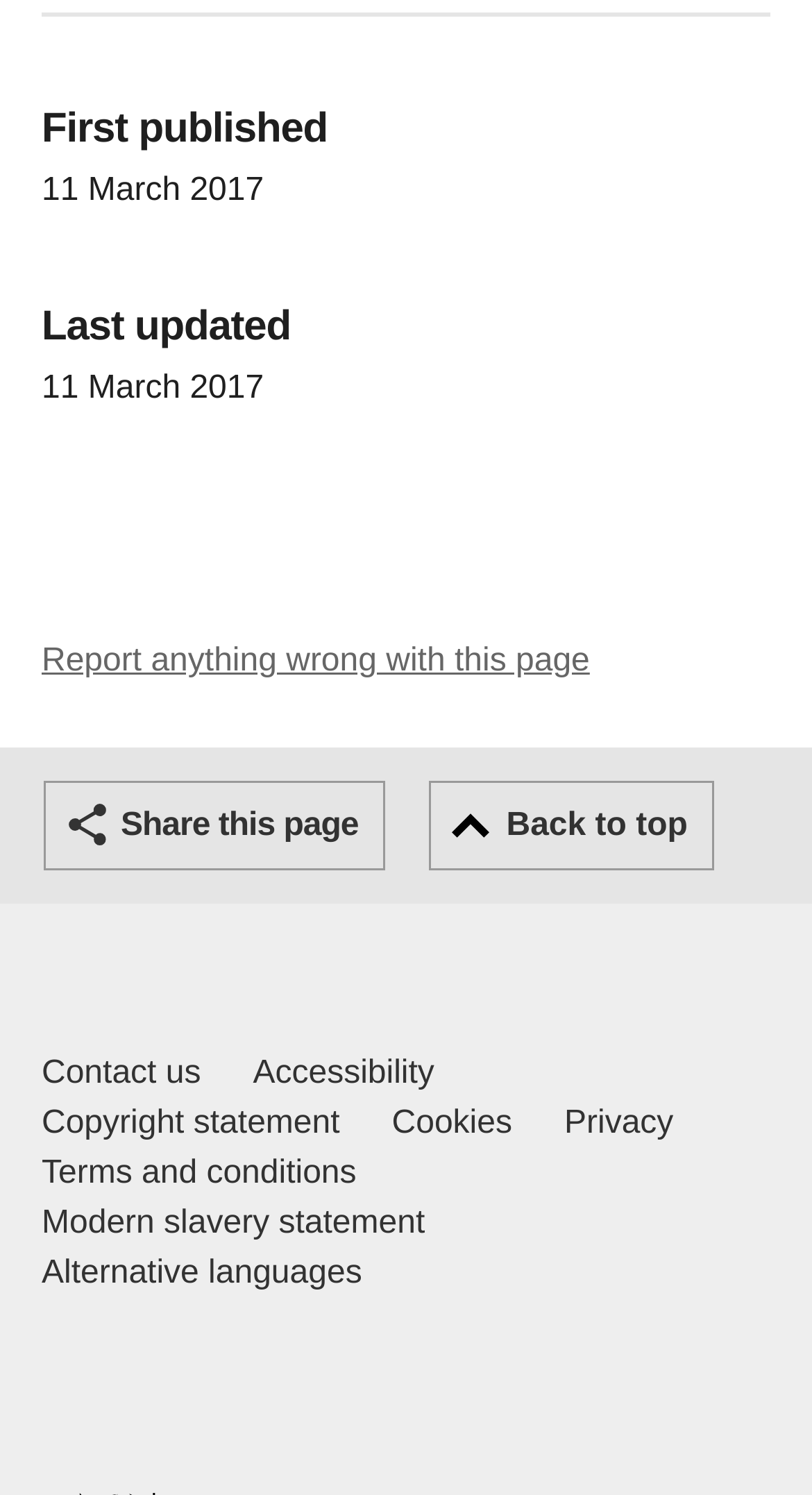Please locate the bounding box coordinates for the element that should be clicked to achieve the following instruction: "Share this page". Ensure the coordinates are given as four float numbers between 0 and 1, i.e., [left, top, right, bottom].

[0.054, 0.522, 0.475, 0.582]